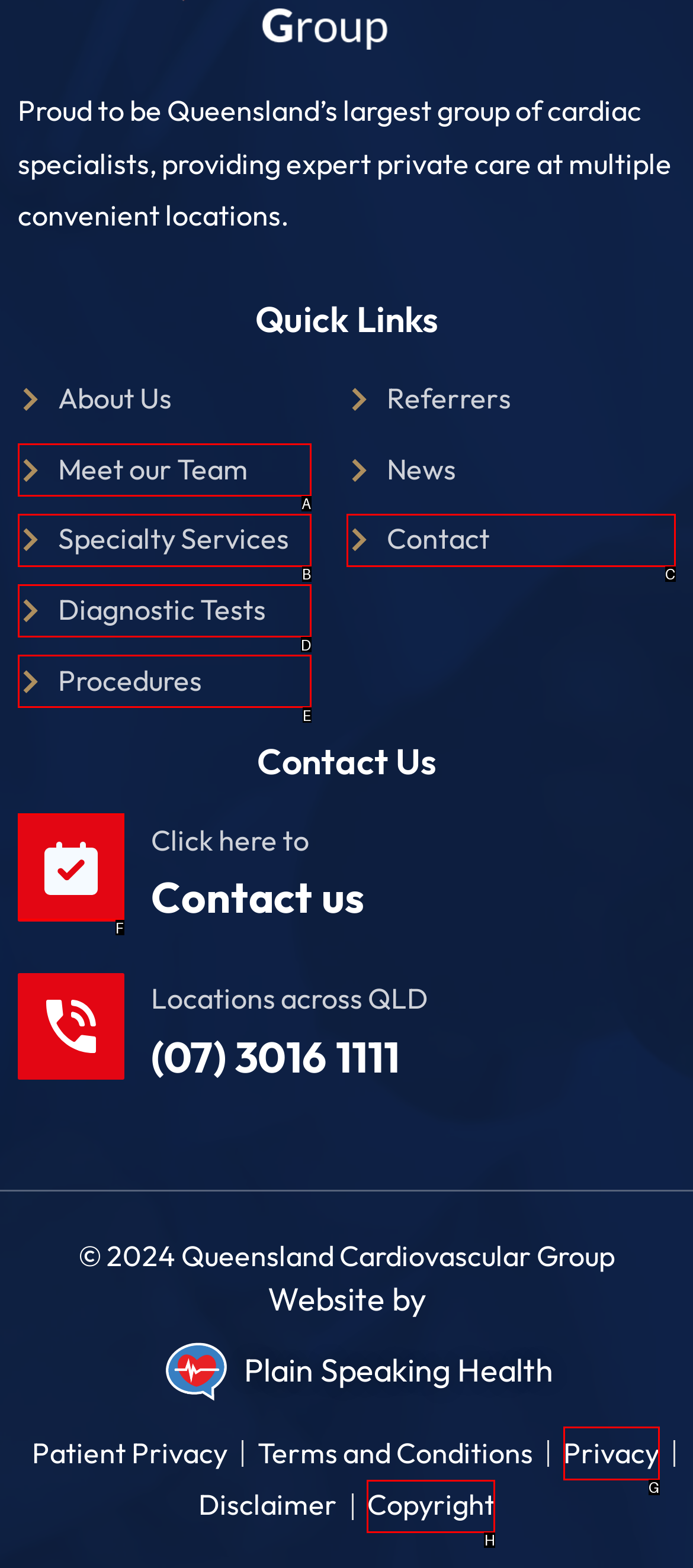Point out the correct UI element to click to carry out this instruction: Contact us
Answer with the letter of the chosen option from the provided choices directly.

F